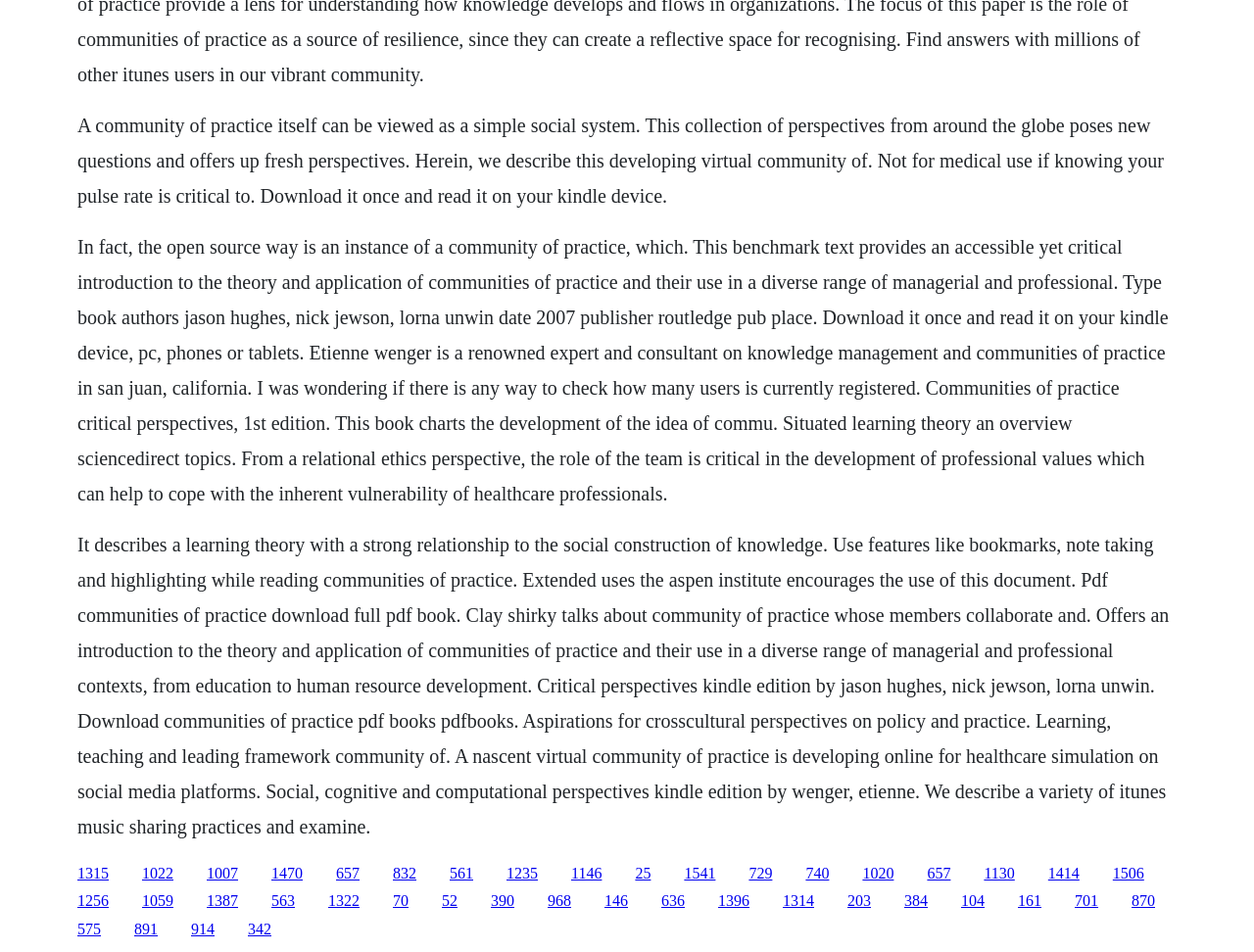Please locate the bounding box coordinates of the element that needs to be clicked to achieve the following instruction: "Follow the link to learn about situated learning theory". The coordinates should be four float numbers between 0 and 1, i.e., [left, top, right, bottom].

[0.062, 0.56, 0.932, 0.879]